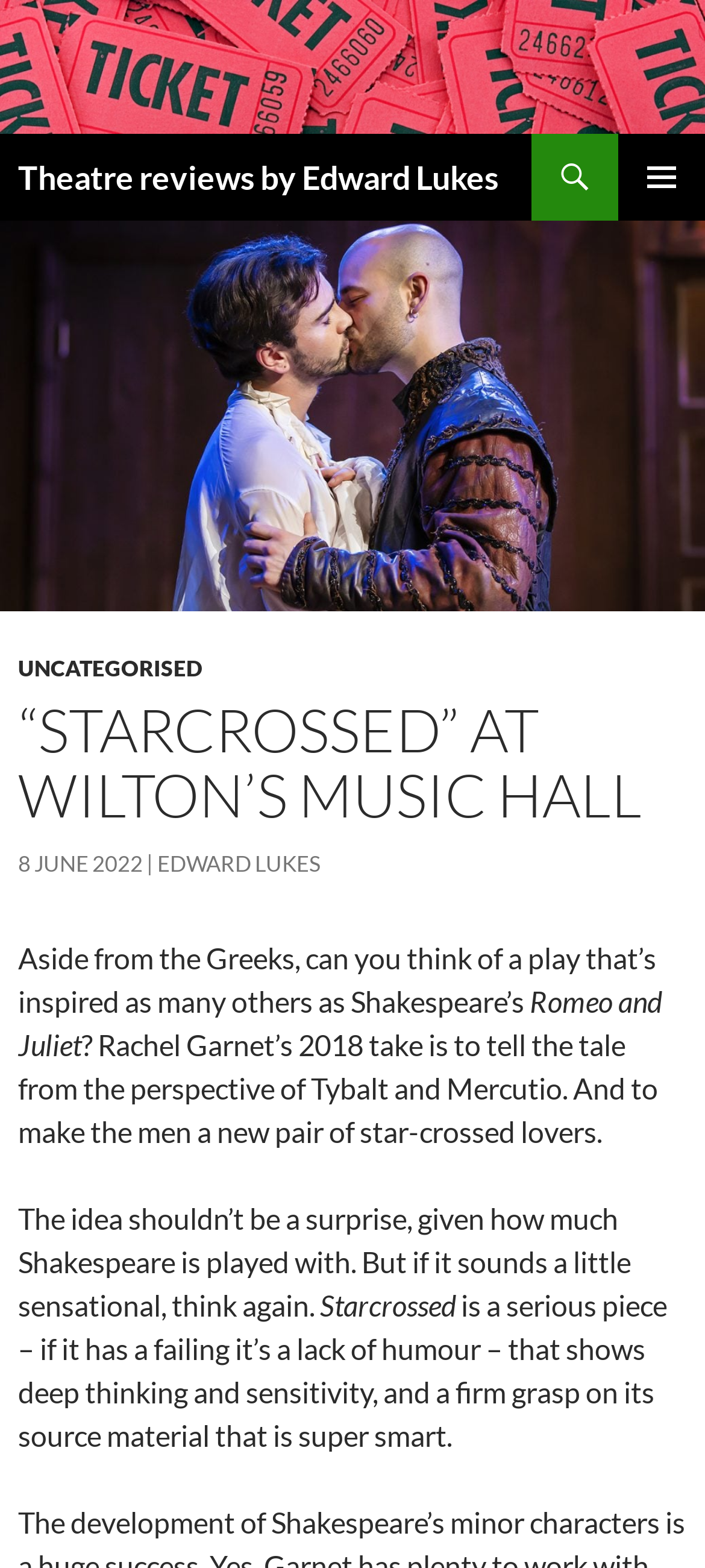Please provide a comprehensive response to the question based on the details in the image: What is the perspective from which the play Starcrossed tells the tale?

I found the answer by reading the text in the webpage, which says 'Rachel Garnet’s 2018 take is to tell the tale from the perspective of Tybalt and Mercutio.'. This suggests that the play Starcrossed tells the tale from the perspective of Tybalt and Mercutio.